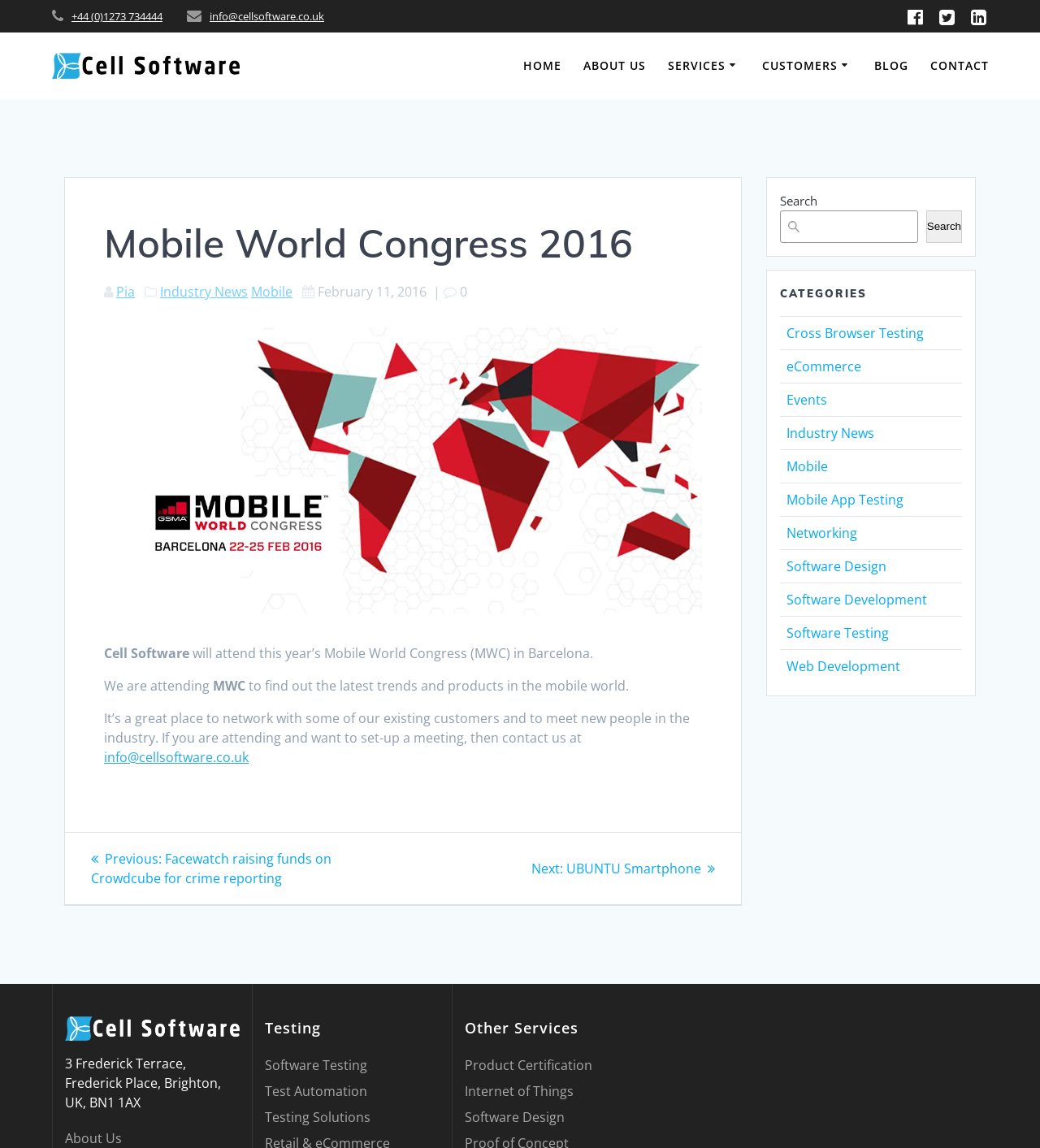How many categories are listed?
Answer the question with just one word or phrase using the image.

12